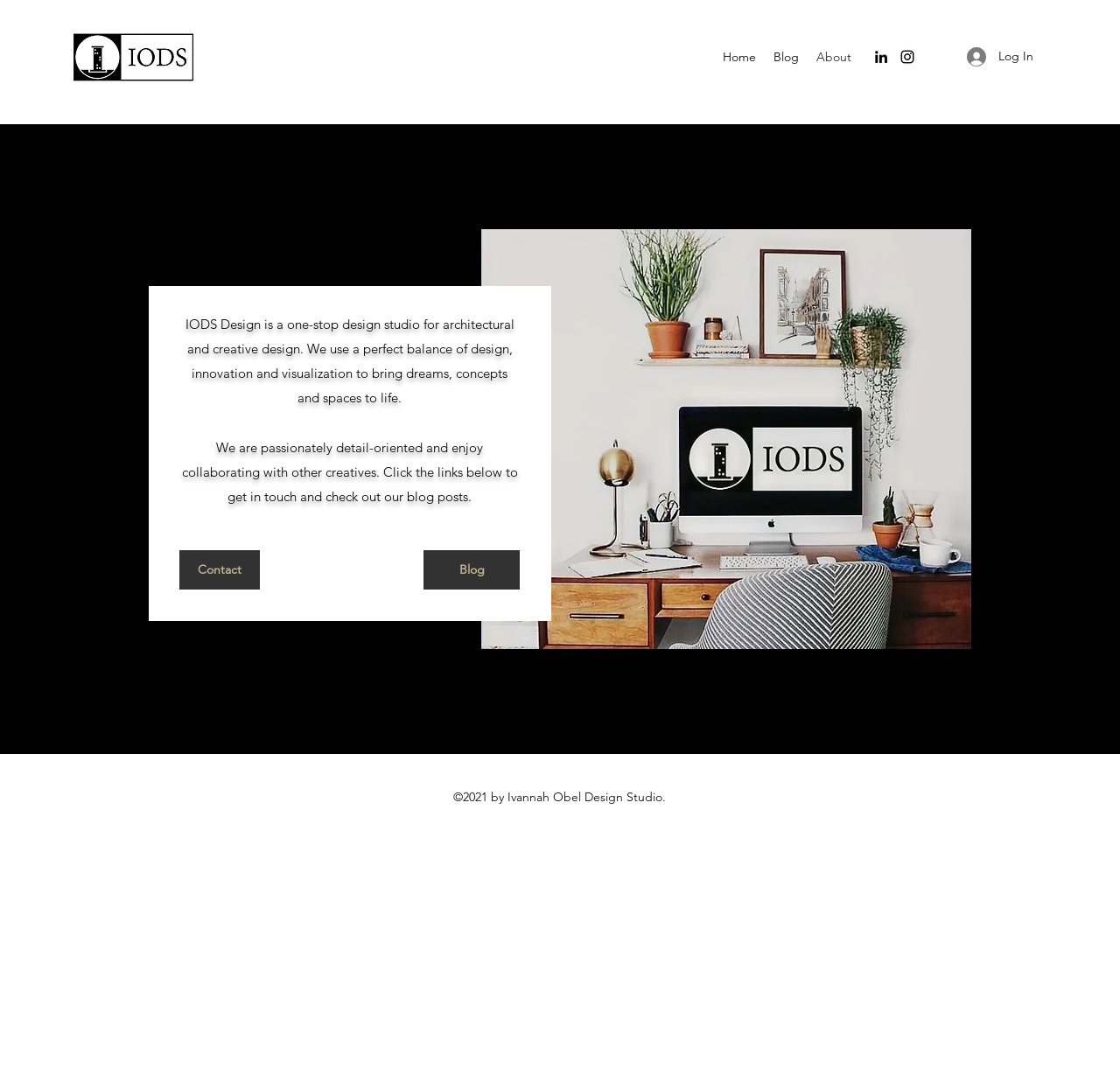Predict the bounding box coordinates of the area that should be clicked to accomplish the following instruction: "Get in touch through the contact link". The bounding box coordinates should consist of four float numbers between 0 and 1, i.e., [left, top, right, bottom].

[0.16, 0.512, 0.232, 0.548]